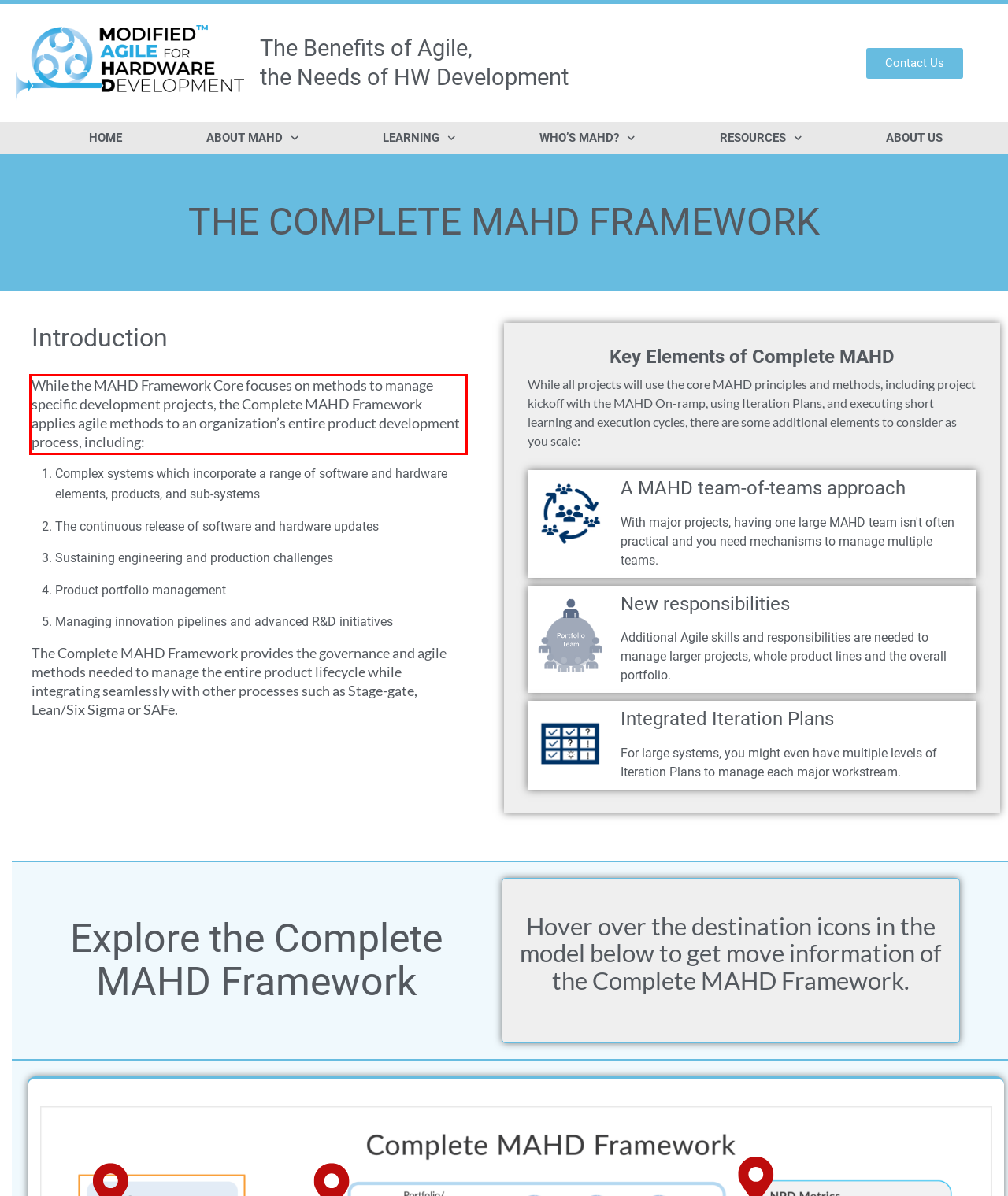Given a webpage screenshot, locate the red bounding box and extract the text content found inside it.

While the MAHD Framework Core focuses on methods to manage specific development projects, the Complete MAHD Framework applies agile methods to an organization’s entire product development process, including: